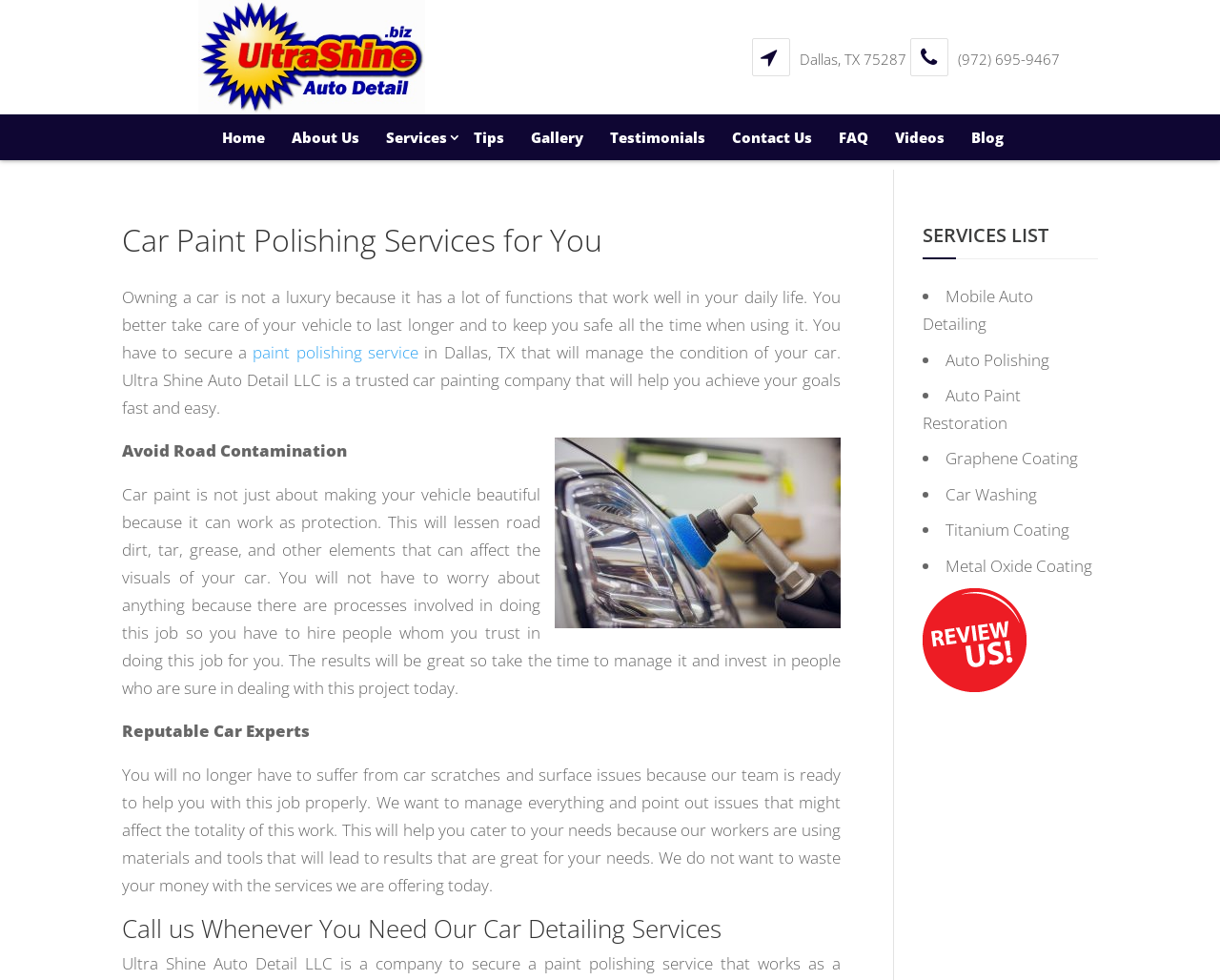Based on the element description alt="Ultra Shine Auto Detail LLC", identify the bounding box of the UI element in the given webpage screenshot. The coordinates should be in the format (top-left x, top-left y, bottom-right x, bottom-right y) and must be between 0 and 1.

[0.163, 0.05, 0.348, 0.073]